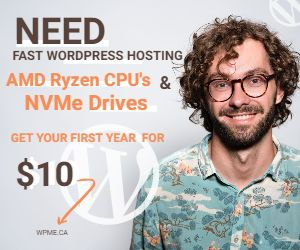Offer an in-depth description of the image.

The image features a promotional advertisement for a web hosting service. It has a clean and modern design, showcasing an enthusiastic young man with curly hair and glasses, dressed in a colorful shirt. The background is simple, emphasizing the text. The advertisement highlights an appealing offer that includes fast WordPress hosting powered by AMD Ryzen CPUs and NVMe drives, encouraging viewers to take advantage of the introductory rate of $10 for the first year. The website for the service, "WPME.CA," is prominently displayed, making it easy for potential customers to access the hosting service. Overall, the advertisement combines a friendly visual with a compelling marketing message aimed at users looking for reliable and efficient web hosting solutions.